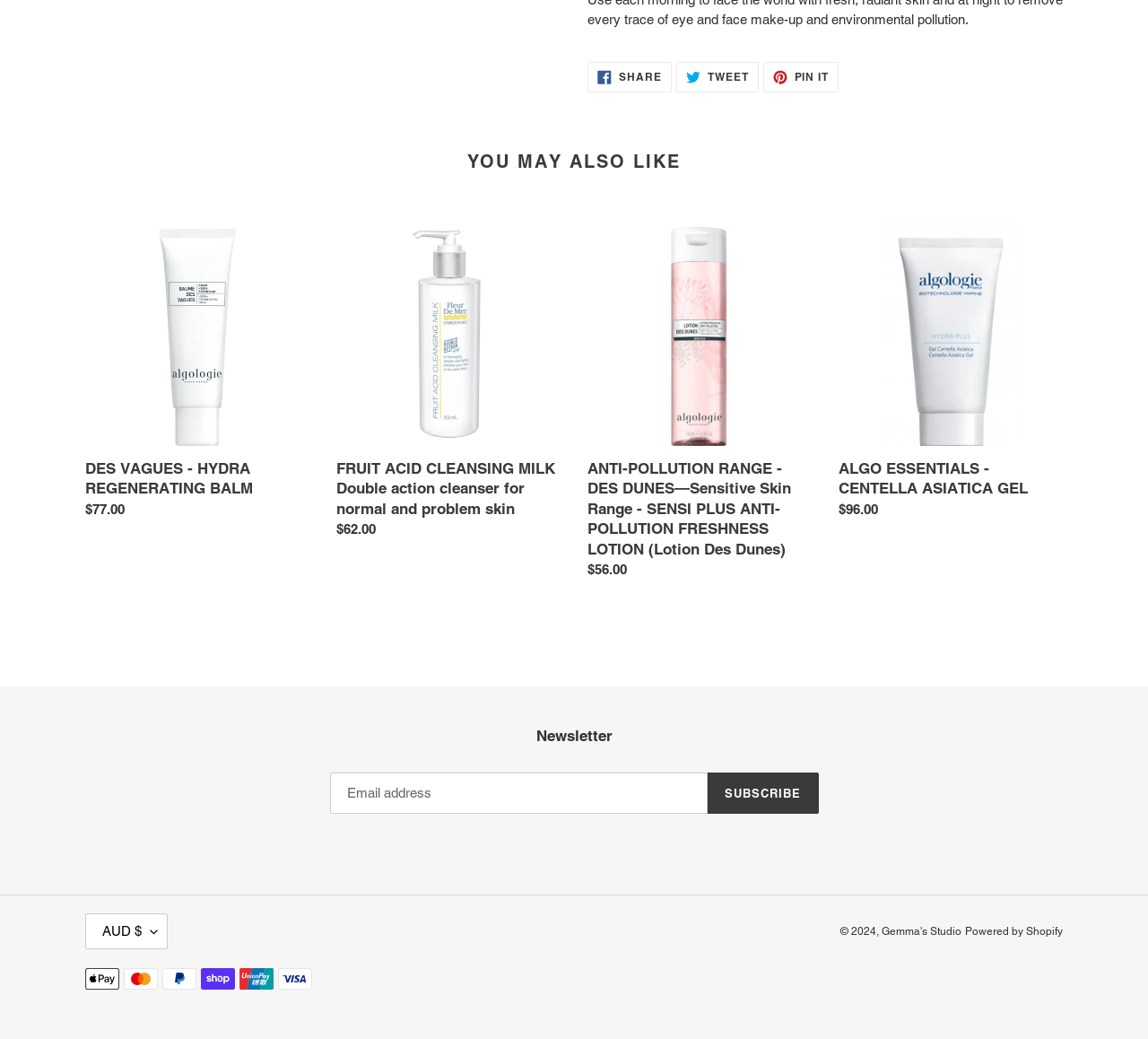Can you find the bounding box coordinates for the element to click on to achieve the instruction: "Subscribe to the newsletter"?

[0.616, 0.744, 0.713, 0.784]